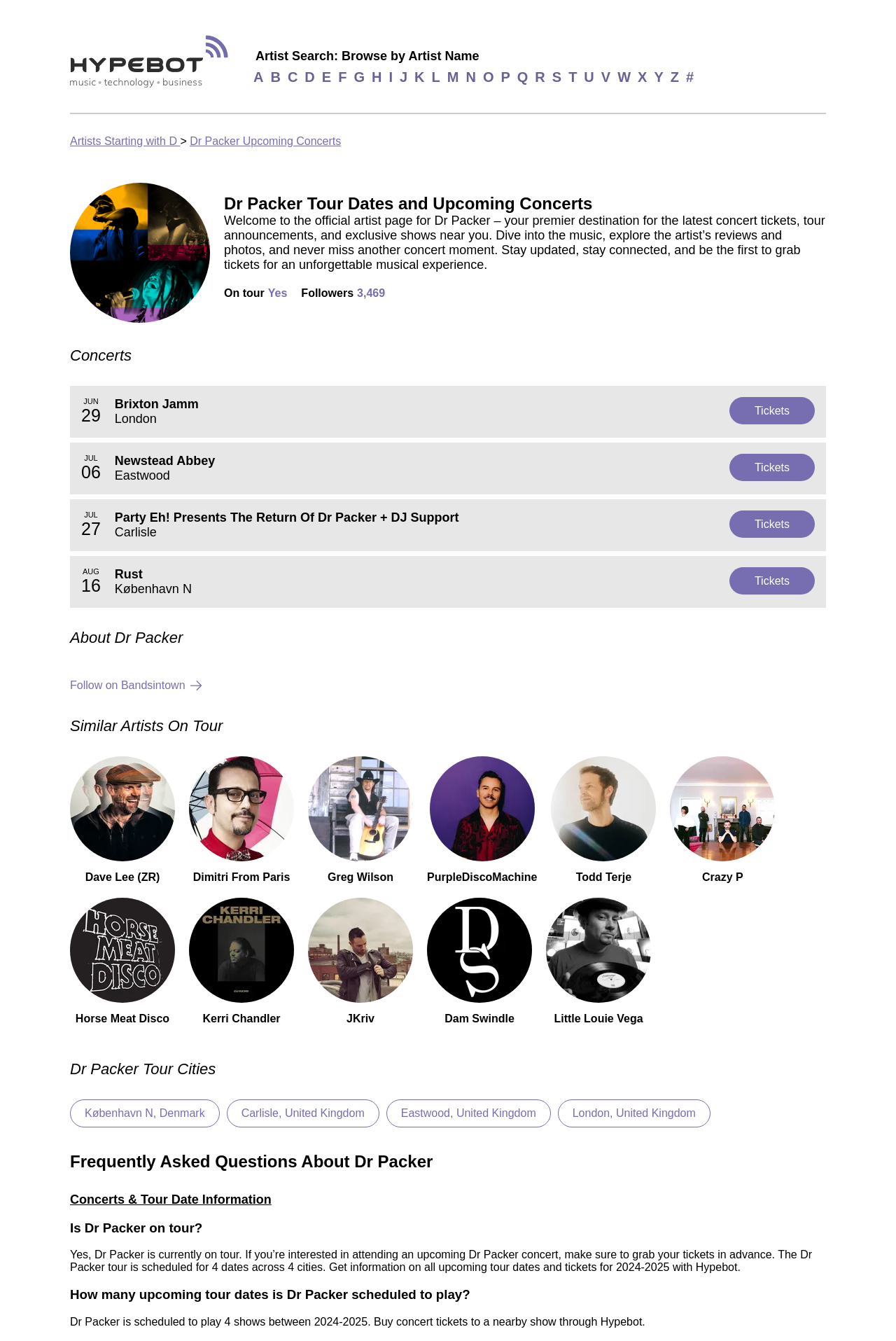Offer an in-depth caption of the entire webpage.

This webpage is about Dr Packer's concert tour dates and shows for 2024-2025. At the top, there is a link to find more about Hypebot, accompanied by a Hypebot image. Below that, there is an artist search bar with links to browse by artist name, from A to Z. 

To the right of the search bar, there is a link to artists starting with D, followed by a link to Dr Packer's upcoming concerts. Above these links, there is an image of Dr Packer. 

The main content of the page is divided into sections. The first section is about Dr Packer's tour dates and upcoming concerts, with a heading that reads "Dr Packer Tour Dates and Upcoming Concerts". Below the heading, there is a paragraph of text that welcomes users to the official artist page for Dr Packer. 

Underneath the text, there are several links to Dr Packer's concerts, including dates and locations such as Brixton Jamm in London, Newstead Abbey in Eastwood, and Party Eh! Presents The Return Of Dr Packer in Carlisle. 

To the right of the concert links, there is a section with information about Dr Packer, including the number of followers, which is 3,469. Below that, there is a link to follow Dr Packer on Bandsintown, accompanied by an image. 

The next section is about similar artists on tour, with links to artists such as Dave Lee (ZR), Dimitri From Paris, Greg Wilson, and others. Each link is accompanied by an image of the artist. 

Further down the page, there is a section about Dr Packer's tour cities, with links to cities such as København N in Denmark, Carlisle in the United Kingdom, and London in the United Kingdom. 

Finally, there is a section with frequently asked questions about Dr Packer, including a heading that reads "Is Dr Packer on tour?"